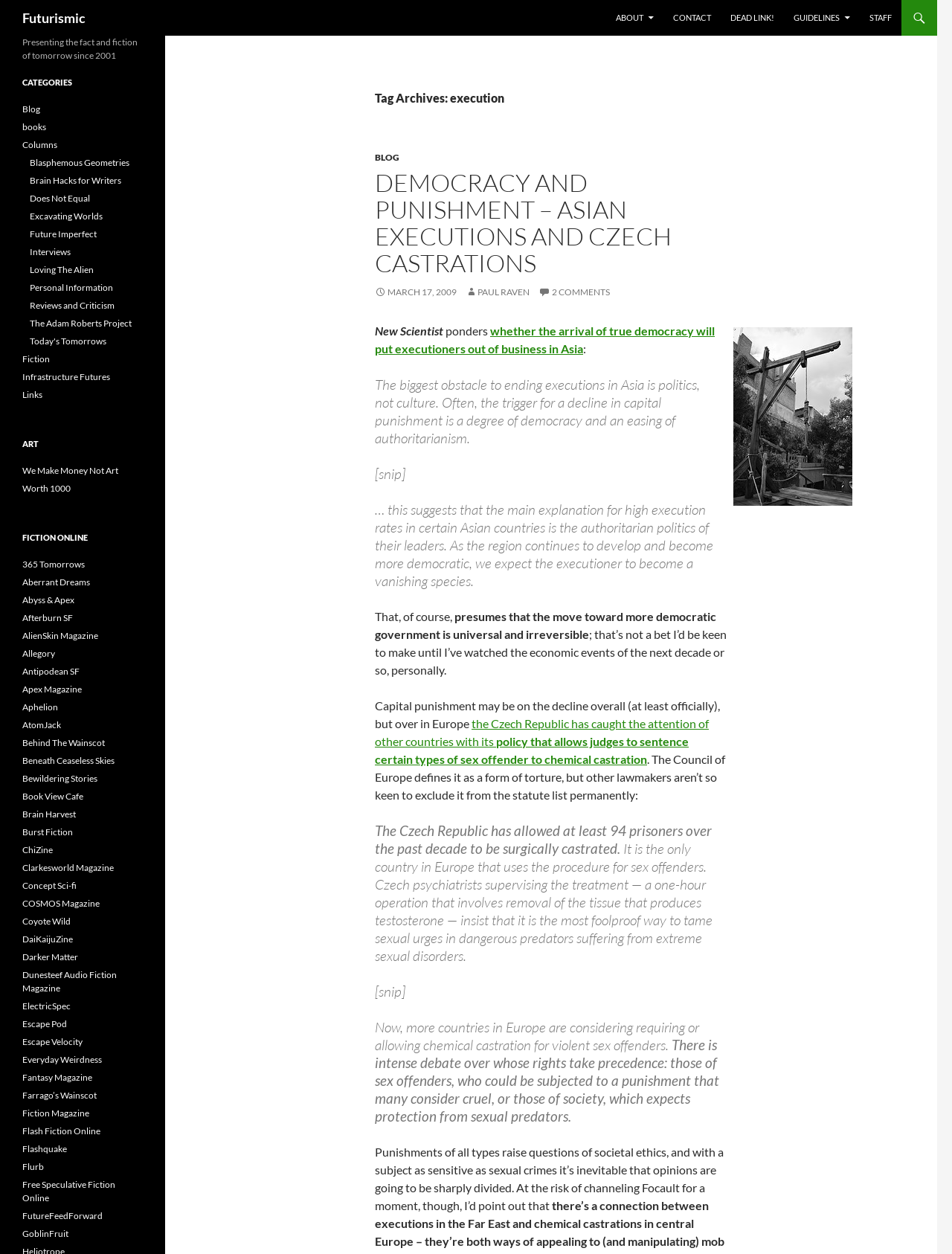Locate the bounding box coordinates of the clickable area to execute the instruction: "Check the blog post dated MARCH 17, 2009". Provide the coordinates as four float numbers between 0 and 1, represented as [left, top, right, bottom].

[0.394, 0.228, 0.48, 0.237]